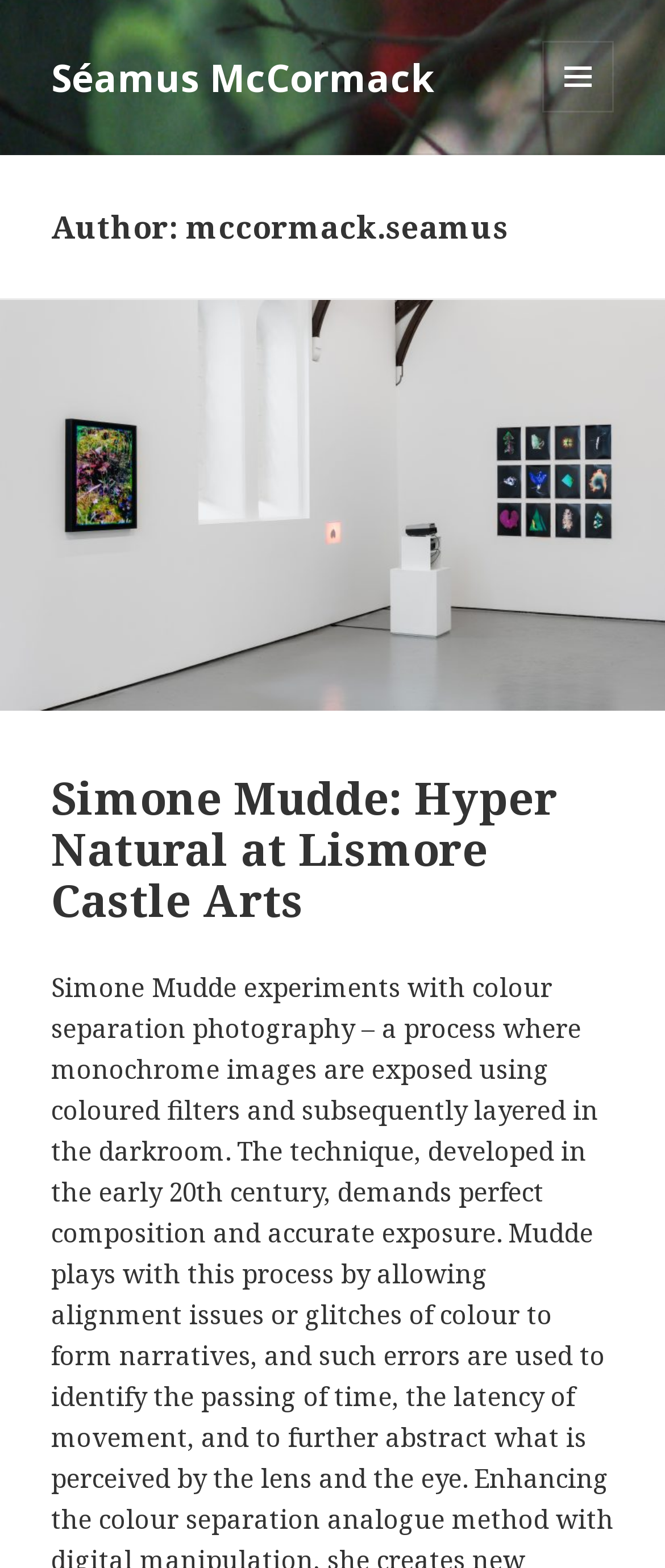Illustrate the webpage with a detailed description.

The webpage is about Séamus McCormack, with a prominent link to his name at the top left of the page. To the top right, there is a button labeled "MENU AND WIDGETS" that, when expanded, controls a secondary menu. 

Below the Séamus McCormack link, there is a header section that spans the entire width of the page. Within this section, there is a heading that reads "Author: mccormack.seamus" positioned near the top left. 

Further down, there is another section that takes up the full width of the page. This section contains a heading that reads "Simone Mudde: Hyper Natural at Lismore Castle Arts", which is positioned near the top of this section. Below this heading, there is a link with the same title, positioned slightly below the heading.